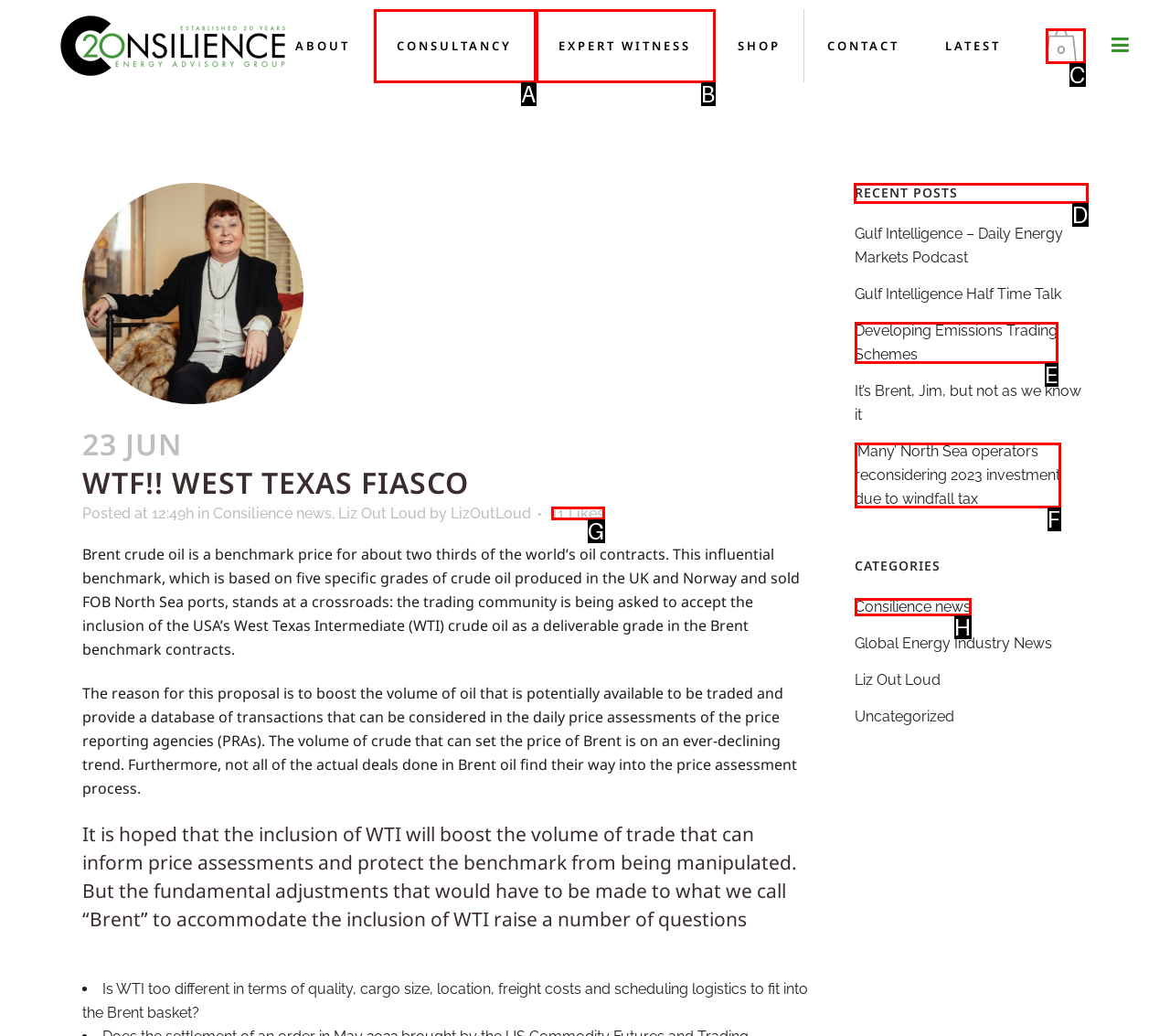Based on the task: Go to the 'Home' page, which UI element should be clicked? Answer with the letter that corresponds to the correct option from the choices given.

None